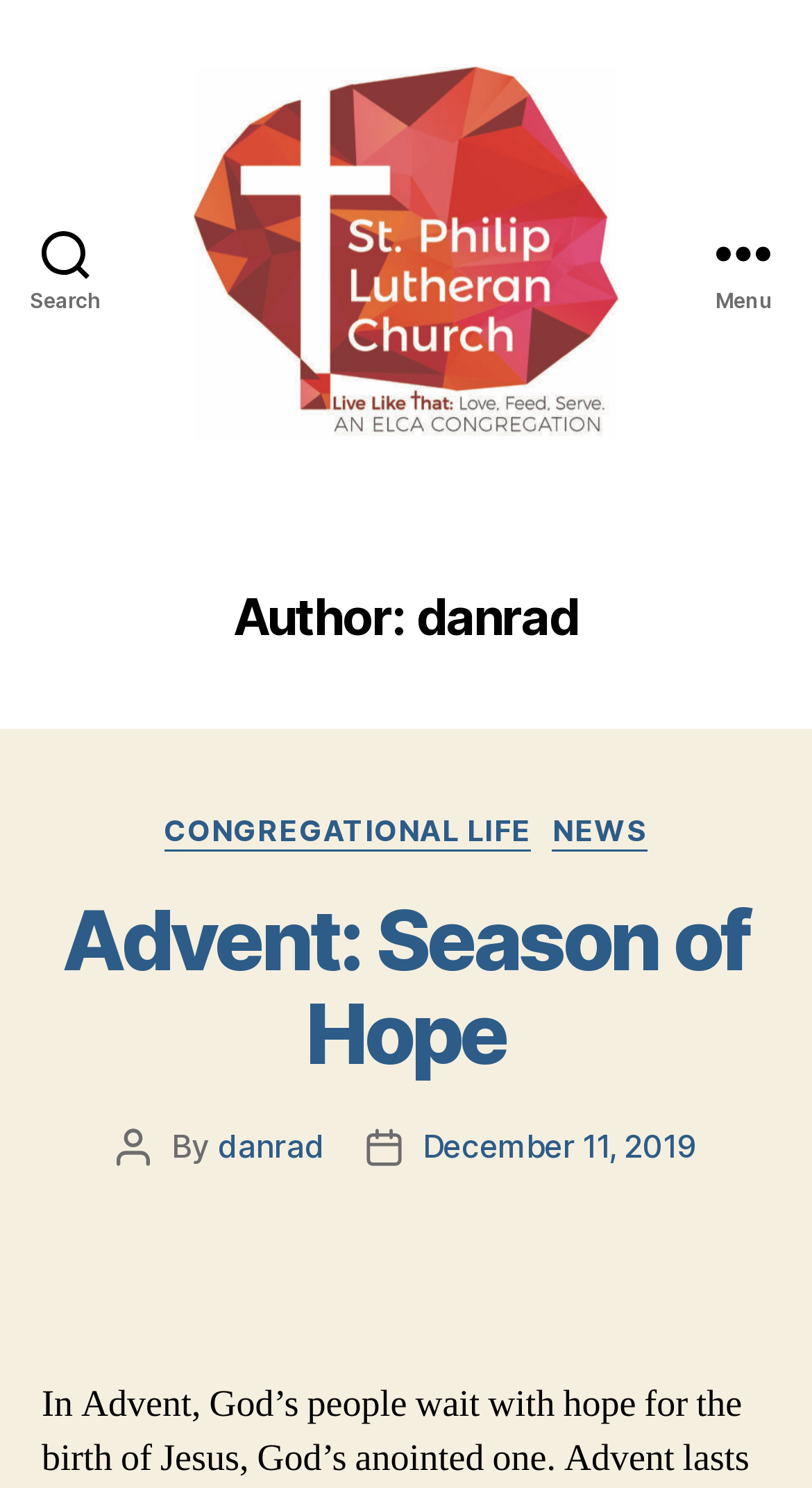Find the bounding box coordinates of the element's region that should be clicked in order to follow the given instruction: "visit St. Philip Lutheran Church". The coordinates should consist of four float numbers between 0 and 1, i.e., [left, top, right, bottom].

[0.238, 0.044, 0.762, 0.296]